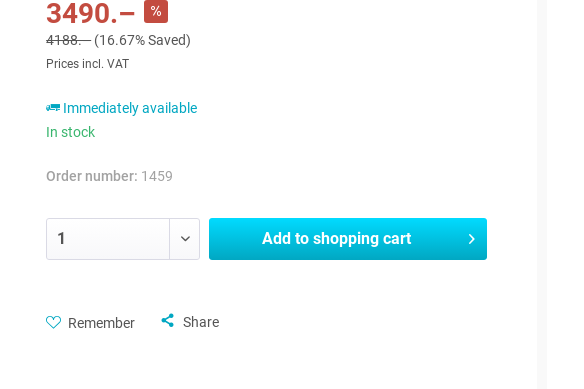What is the order number for the Paola dining table 220?
Give a thorough and detailed response to the question.

The order number for the Paola dining table 220 can be found in the product details section, which specifies the order number as 1459.